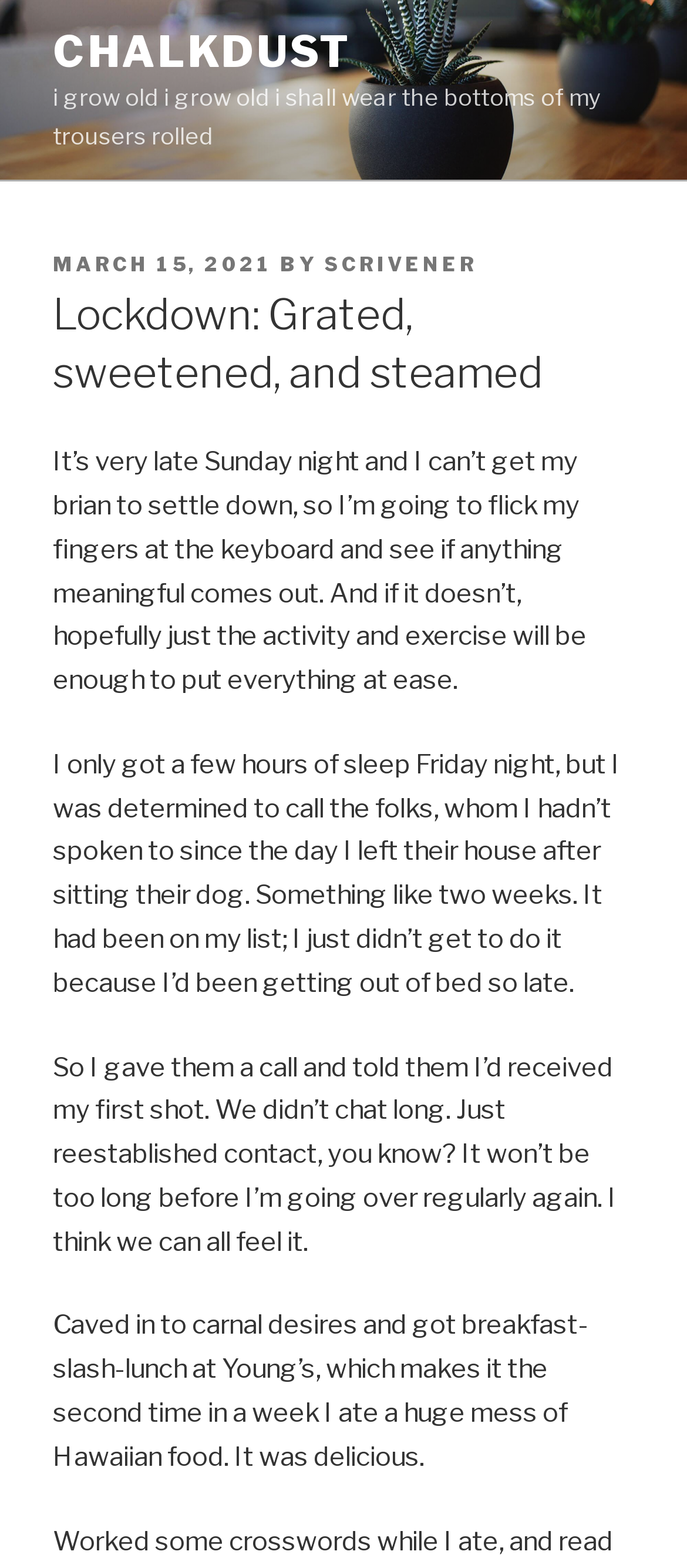Answer the following inquiry with a single word or phrase:
What is the topic of the post?

Lockdown experience